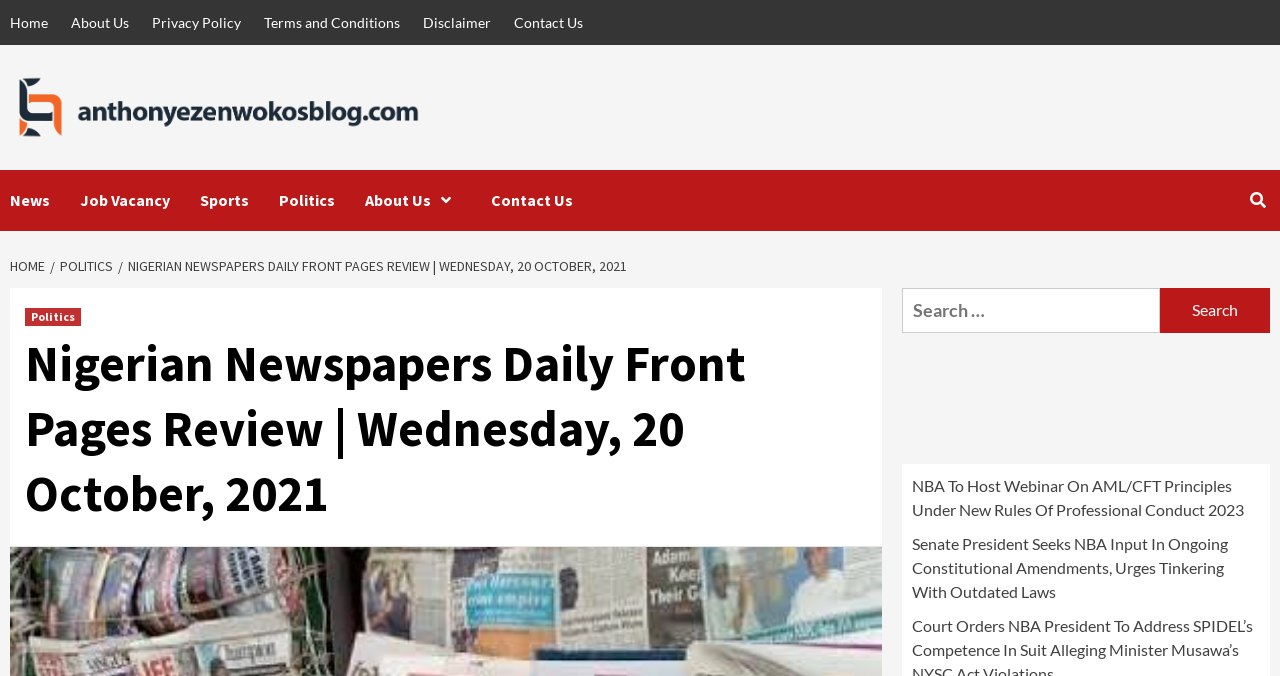Determine the bounding box coordinates for the UI element with the following description: "parent_node: Search for: value="Search"". The coordinates should be four float numbers between 0 and 1, represented as [left, top, right, bottom].

[0.906, 0.426, 0.992, 0.492]